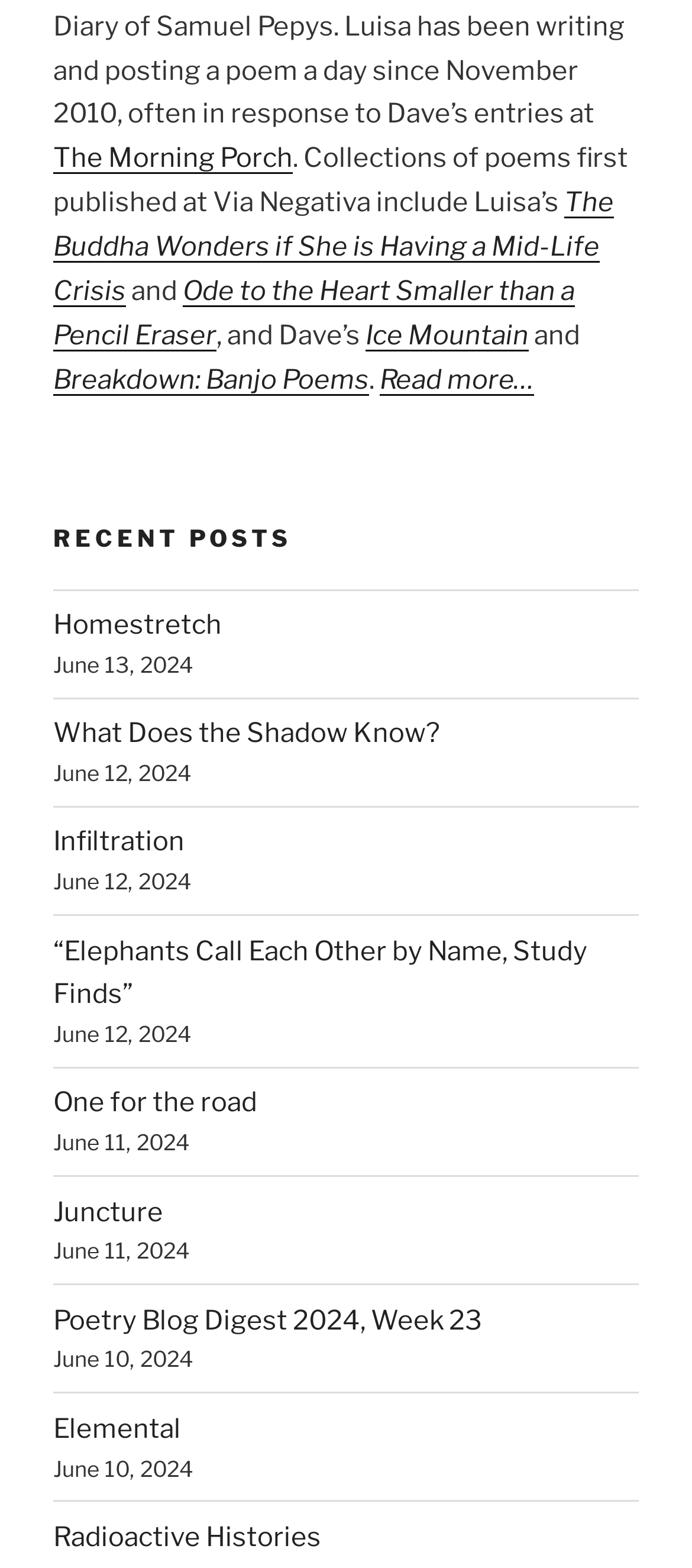Find the bounding box coordinates for the element that must be clicked to complete the instruction: "Check the recent post Homestretch". The coordinates should be four float numbers between 0 and 1, indicated as [left, top, right, bottom].

[0.077, 0.389, 0.321, 0.409]